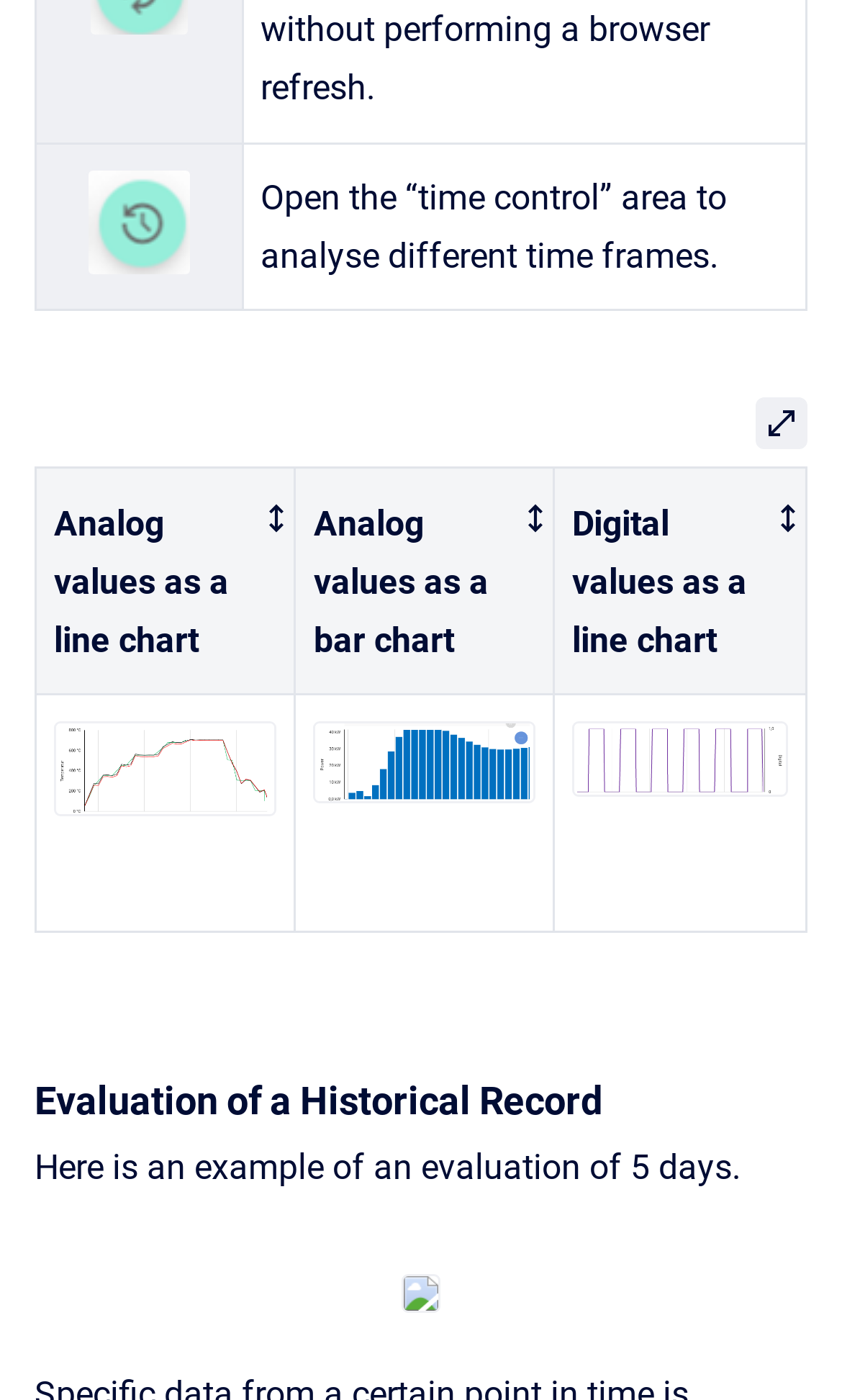Given the element description "Open", identify the bounding box of the corresponding UI element.

[0.897, 0.284, 0.959, 0.321]